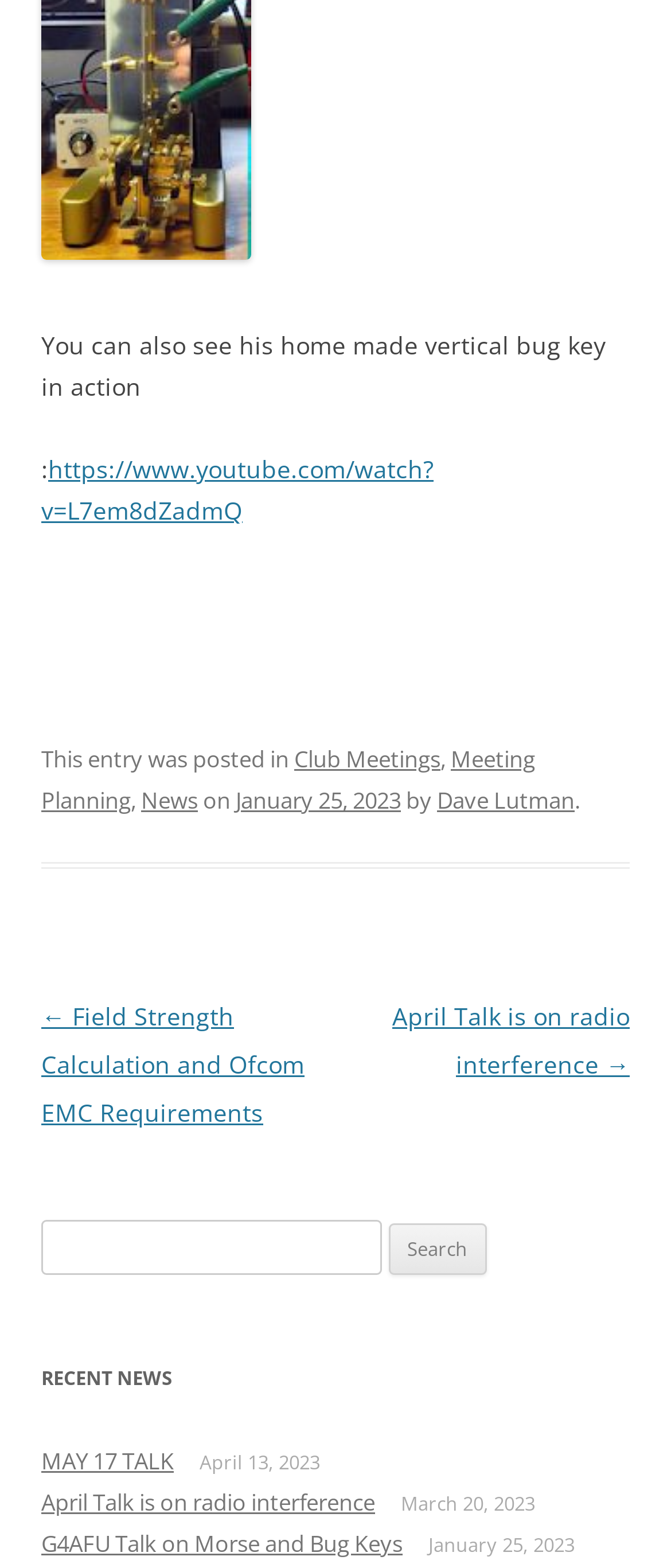Could you find the bounding box coordinates of the clickable area to complete this instruction: "Visit the YouTube video"?

[0.062, 0.289, 0.646, 0.336]